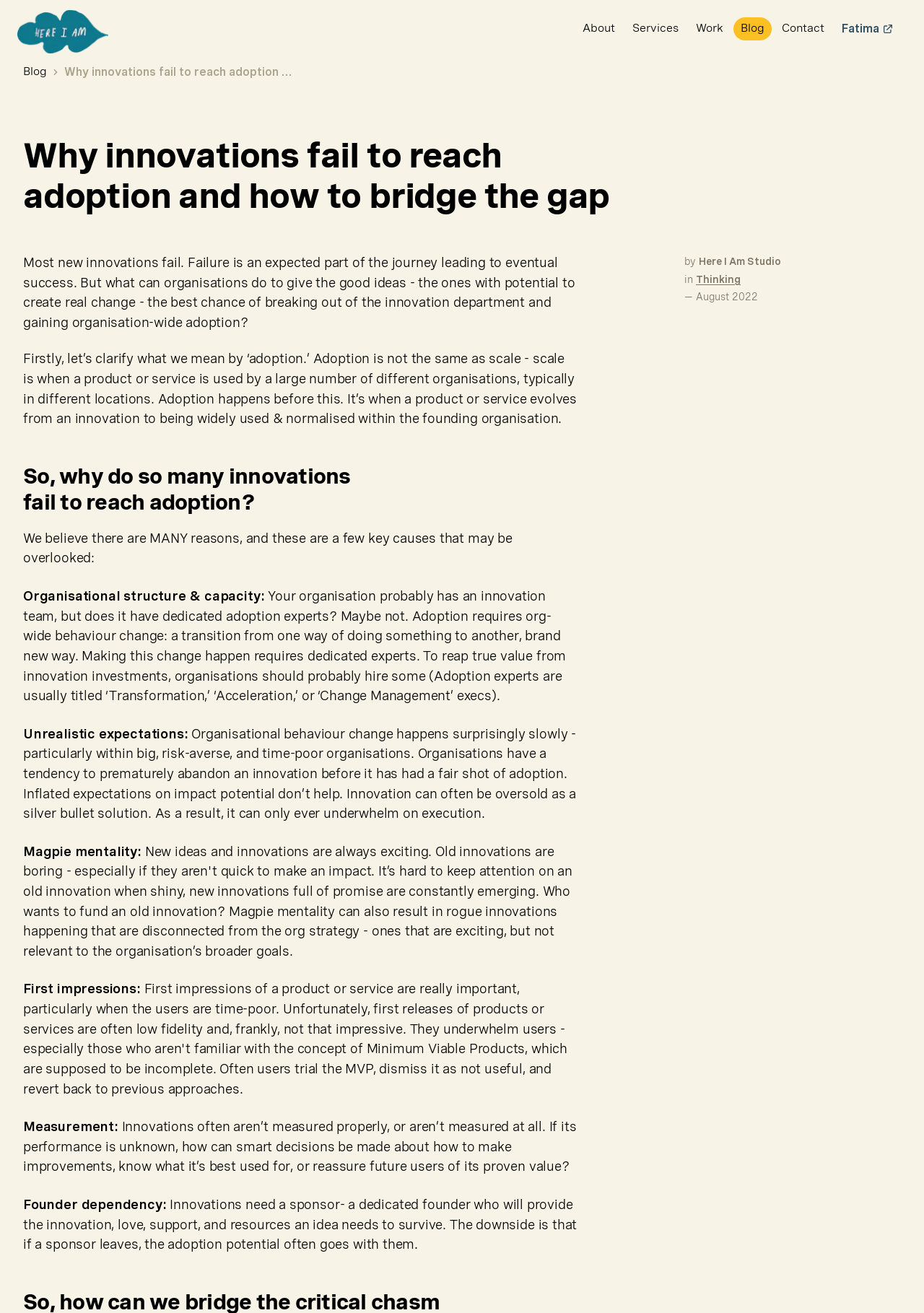Locate the bounding box coordinates of the area where you should click to accomplish the instruction: "Click the 'About' link".

[0.623, 0.013, 0.673, 0.031]